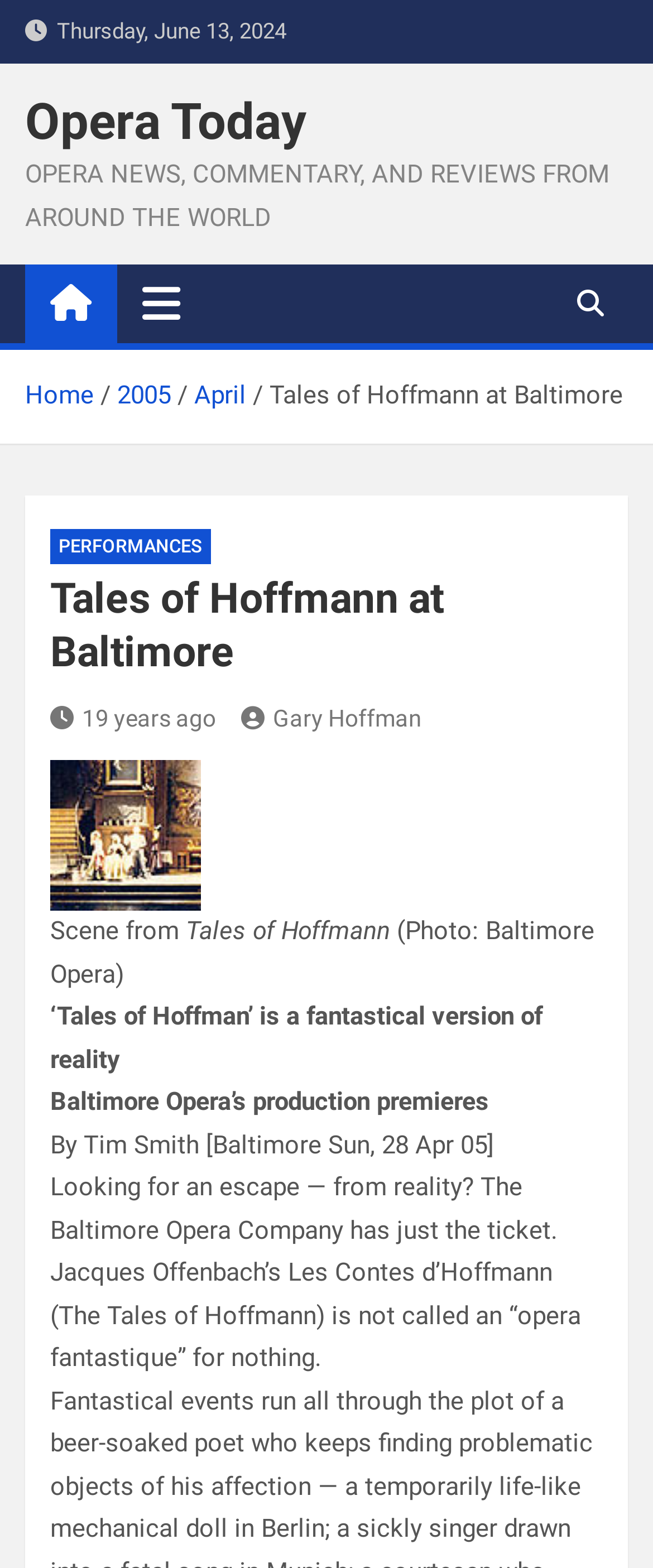Identify the bounding box coordinates for the region of the element that should be clicked to carry out the instruction: "Go to Home page". The bounding box coordinates should be four float numbers between 0 and 1, i.e., [left, top, right, bottom].

[0.038, 0.243, 0.144, 0.262]